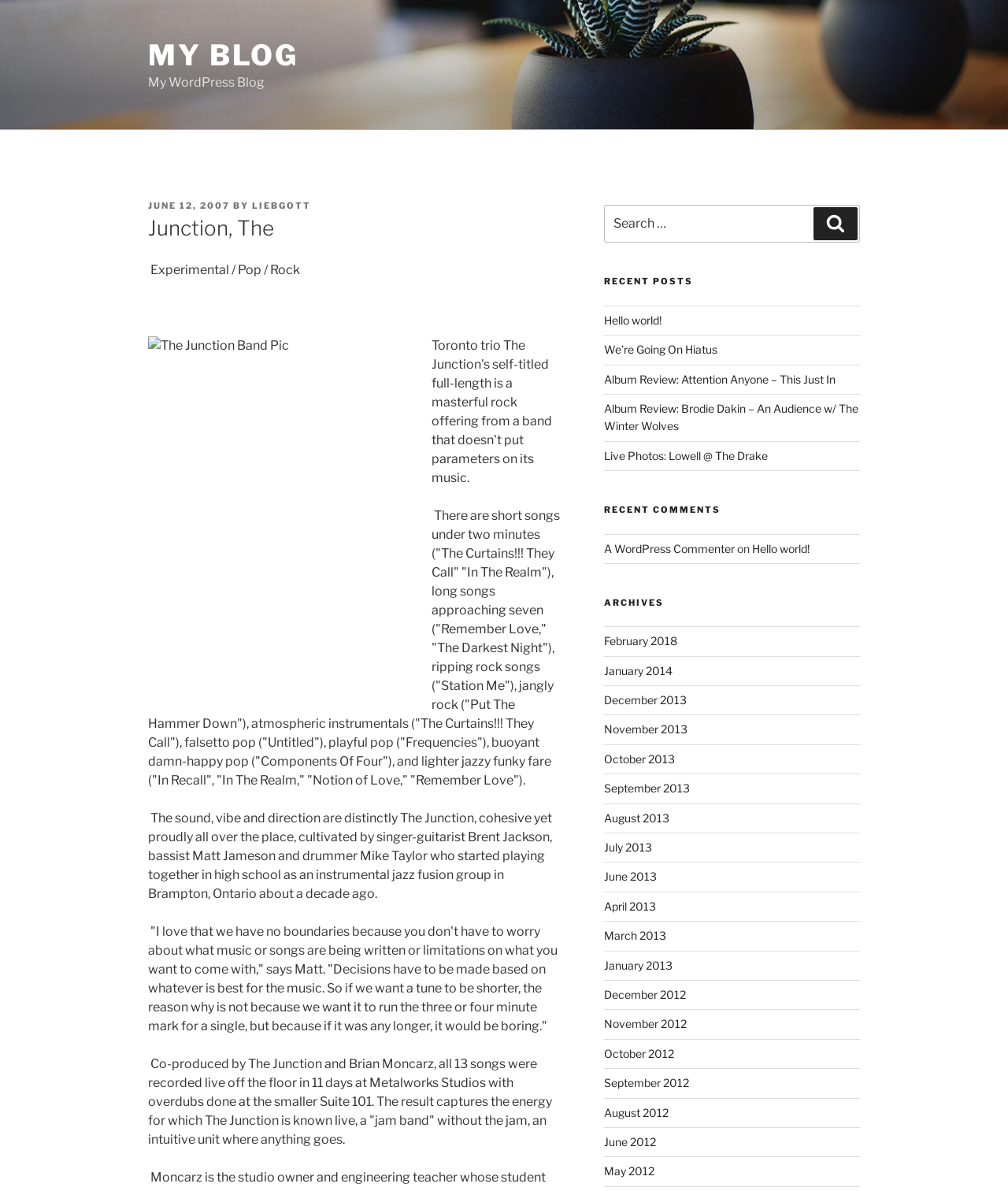How many recent posts are listed on the webpage?
Using the image, answer in one word or phrase.

5